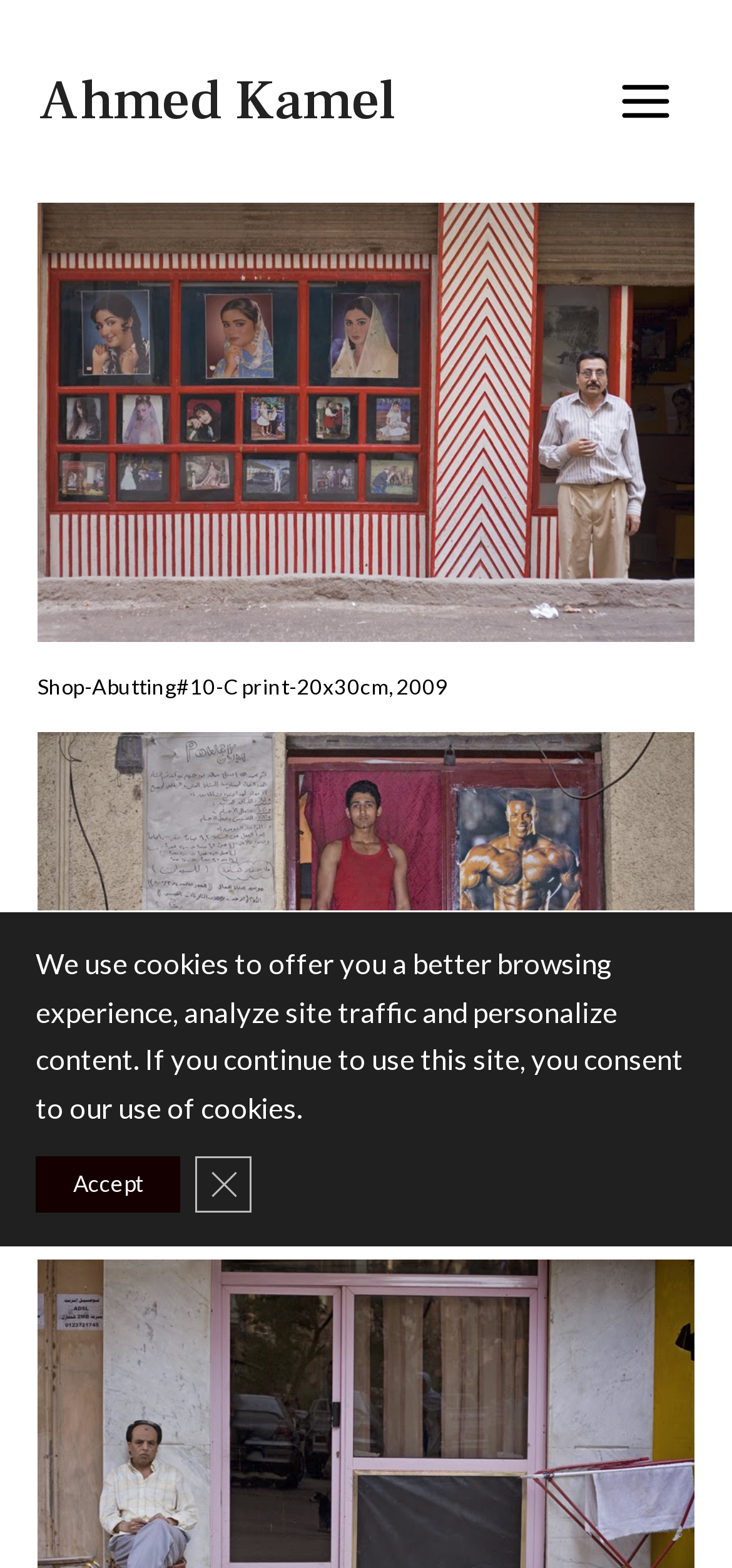Answer the question below with a single word or a brief phrase: 
Who is the artist of the artworks?

Ahmed Kamel